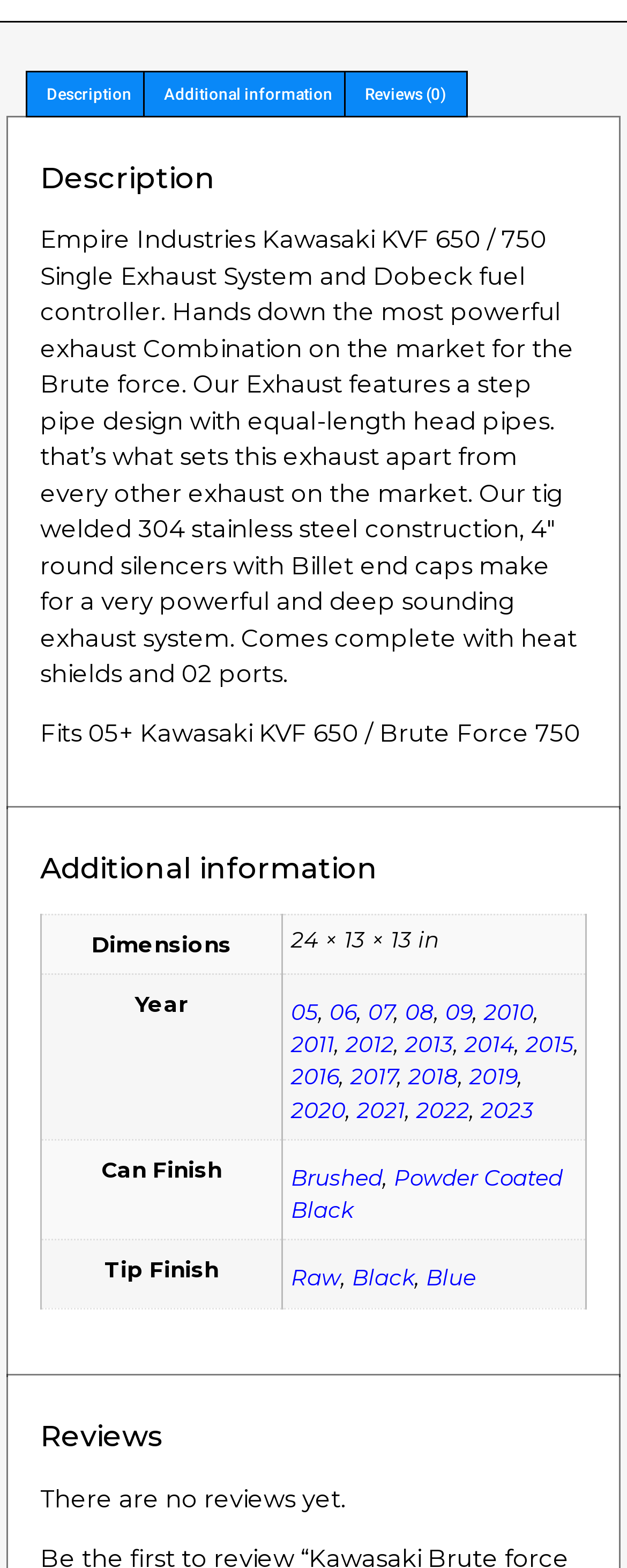Identify the bounding box coordinates of the clickable region to carry out the given instruction: "Click the 'Description' tab".

[0.041, 0.045, 0.244, 0.074]